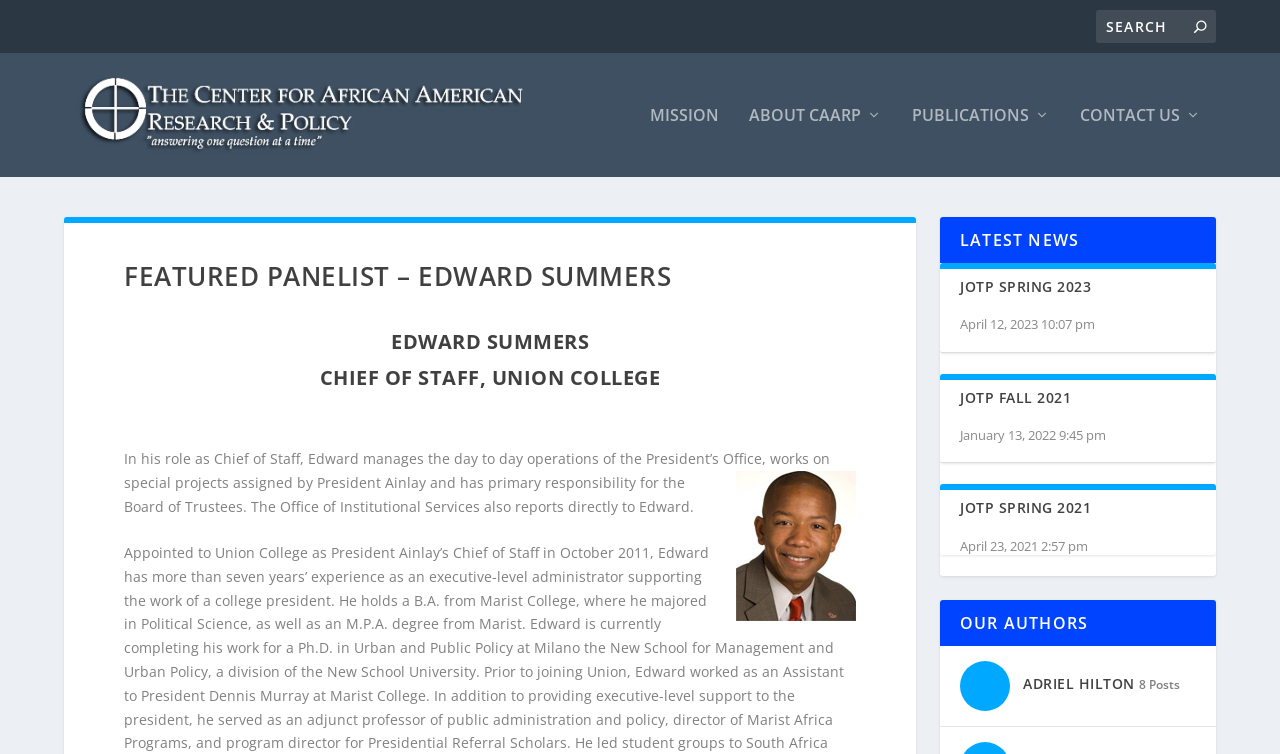What is the name of the featured panelist?
Based on the visual, give a brief answer using one word or a short phrase.

Edward Summers